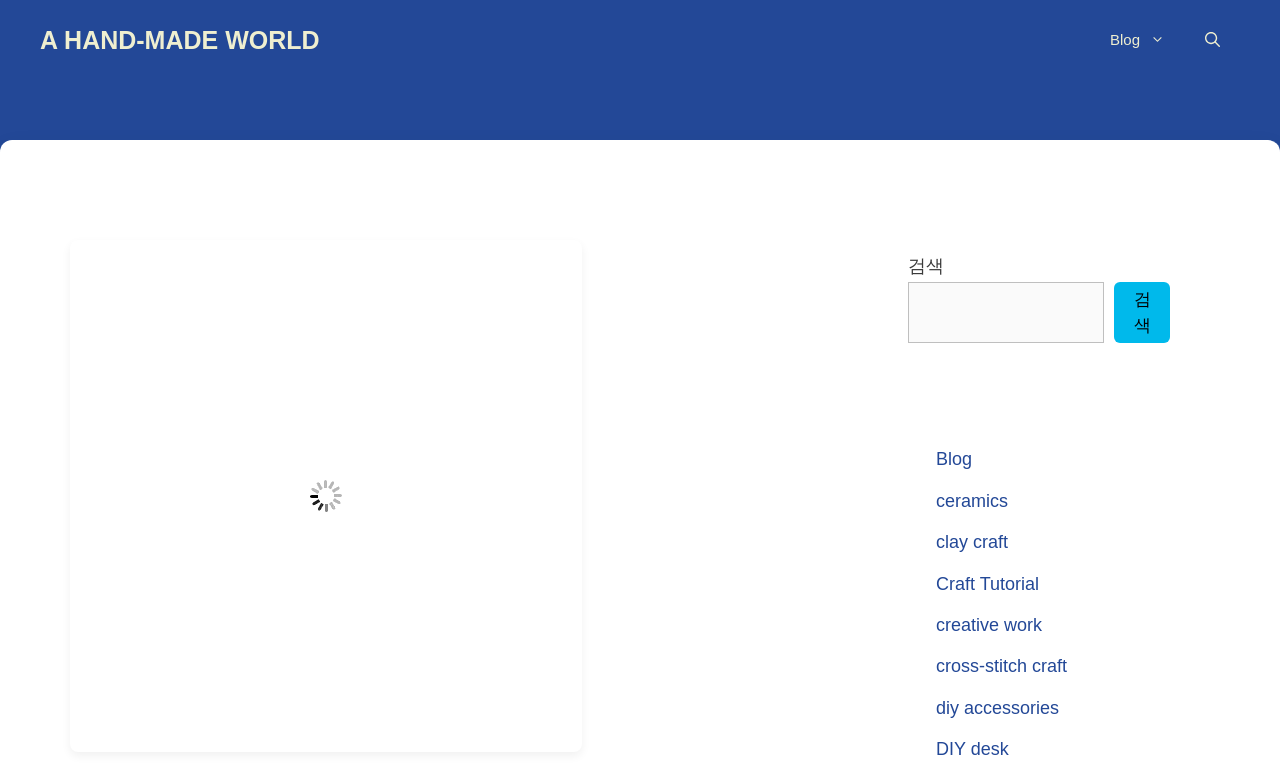Can you find the bounding box coordinates for the element that needs to be clicked to execute this instruction: "Go to the 'Blog' page"? The coordinates should be given as four float numbers between 0 and 1, i.e., [left, top, right, bottom].

[0.852, 0.026, 0.926, 0.077]